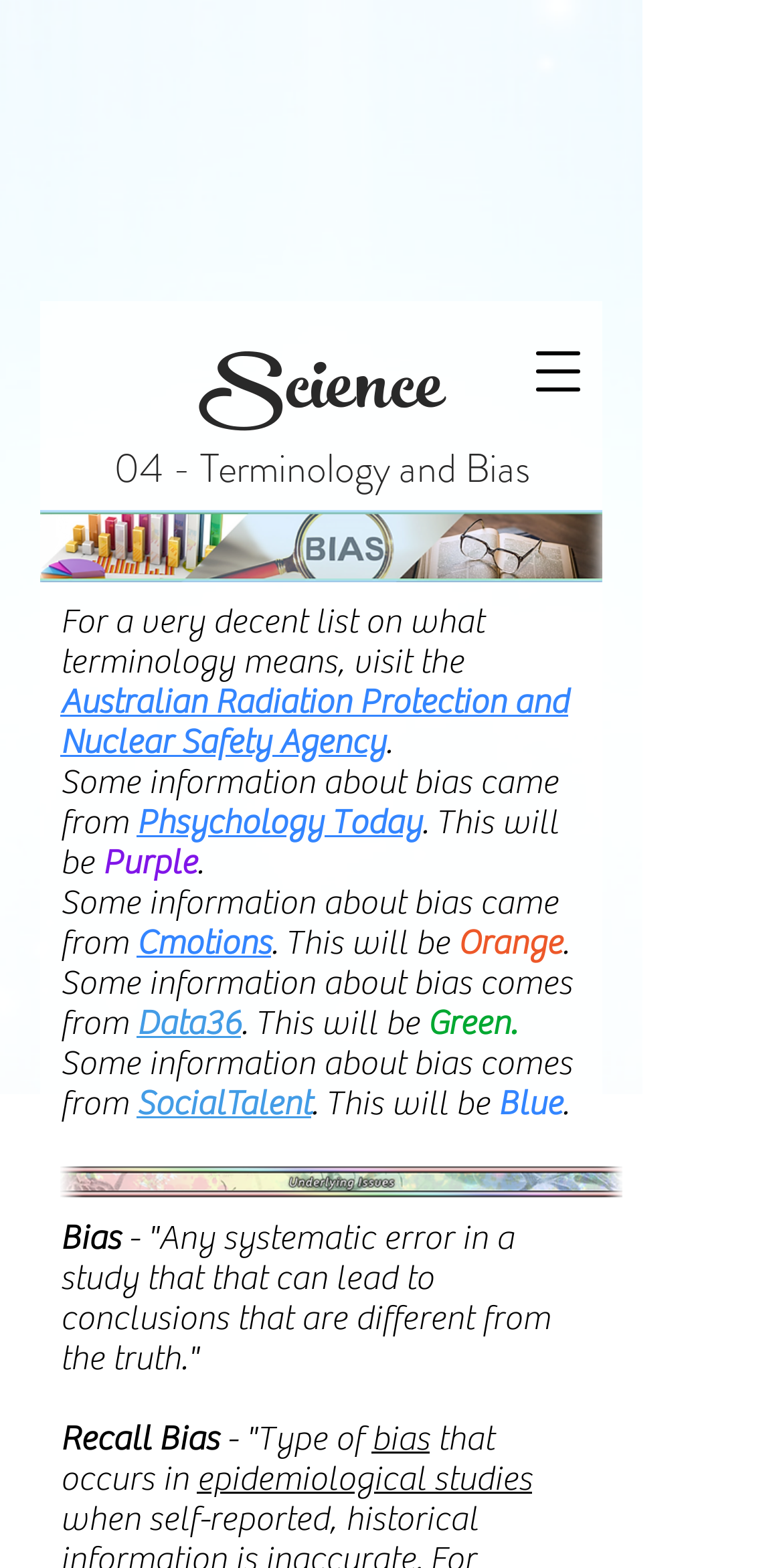Could you indicate the bounding box coordinates of the region to click in order to complete this instruction: "Explore Cmotions".

[0.174, 0.588, 0.346, 0.614]